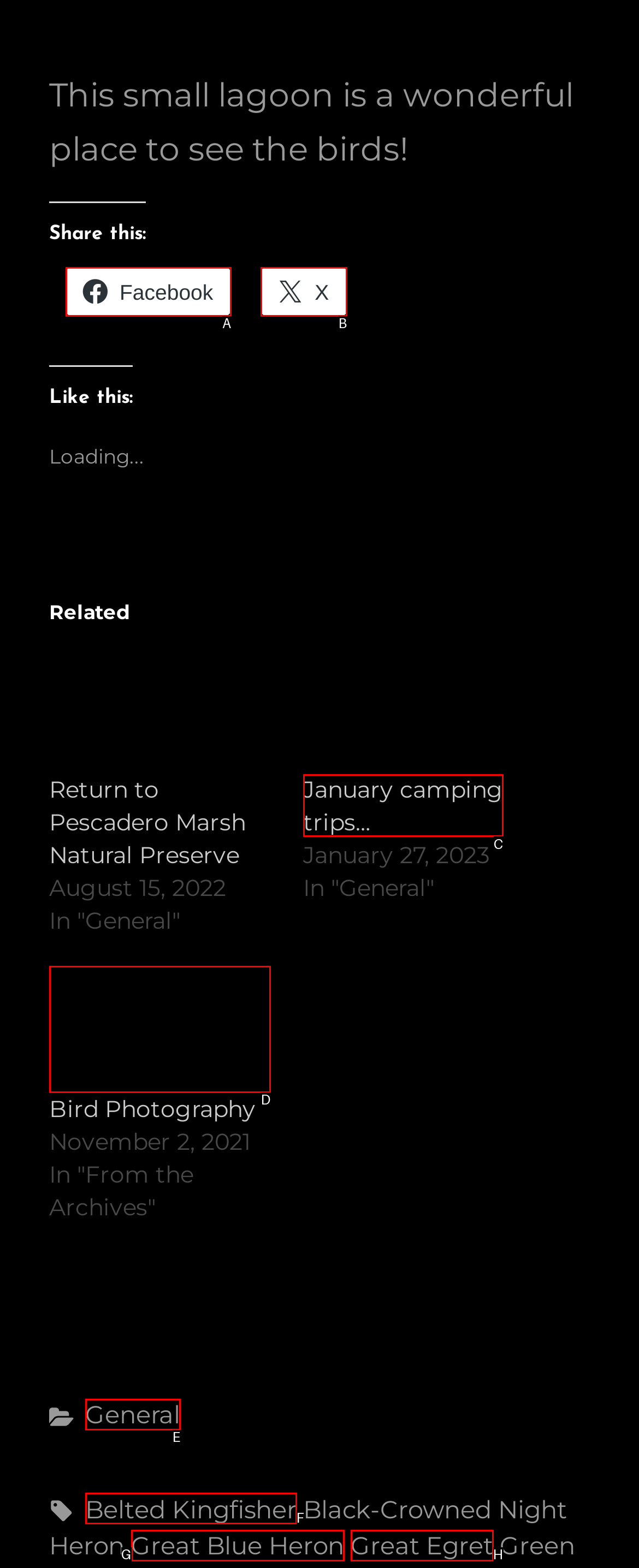Using the provided description: General, select the HTML element that corresponds to it. Indicate your choice with the option's letter.

E